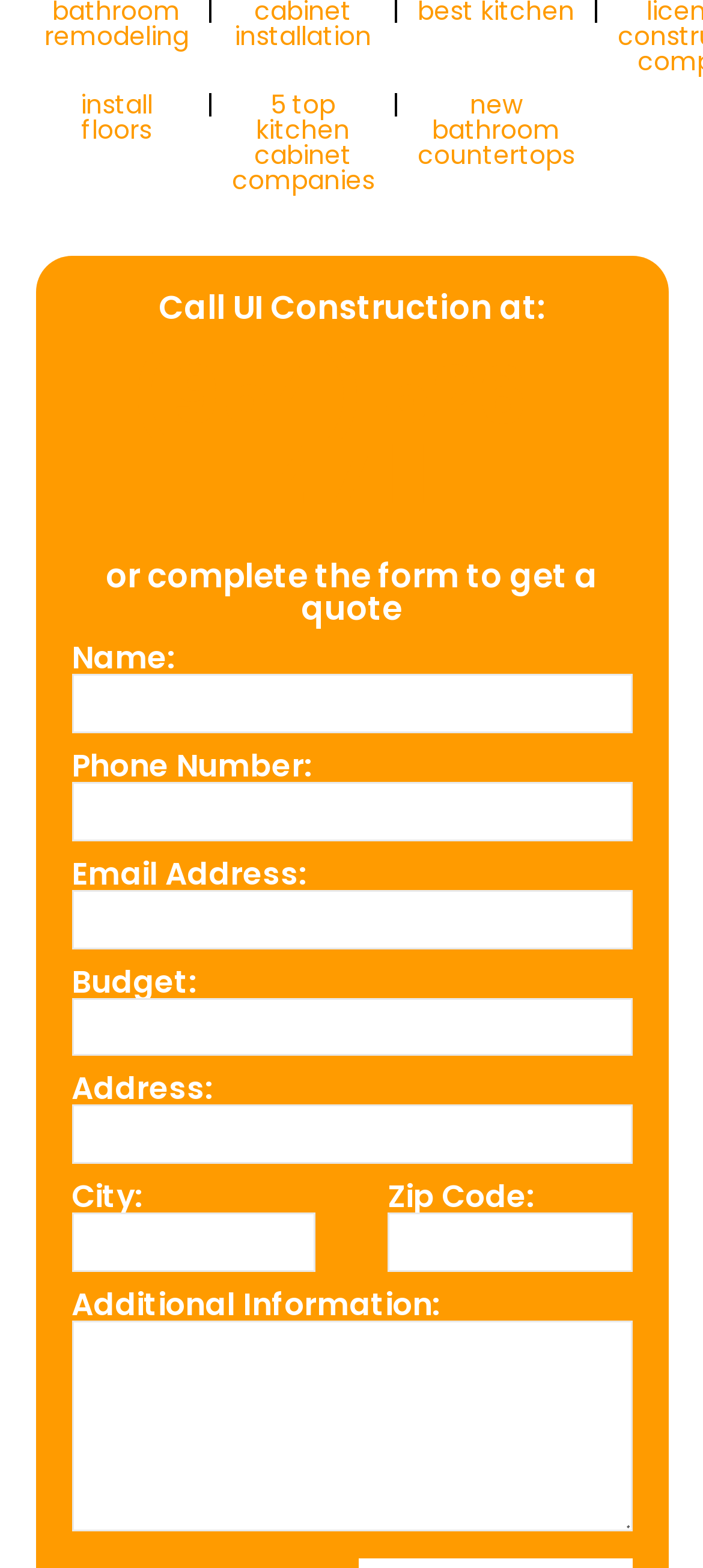Pinpoint the bounding box coordinates of the area that should be clicked to complete the following instruction: "Call the phone number". The coordinates must be given as four float numbers between 0 and 1, i.e., [left, top, right, bottom].

[0.186, 0.217, 0.814, 0.338]